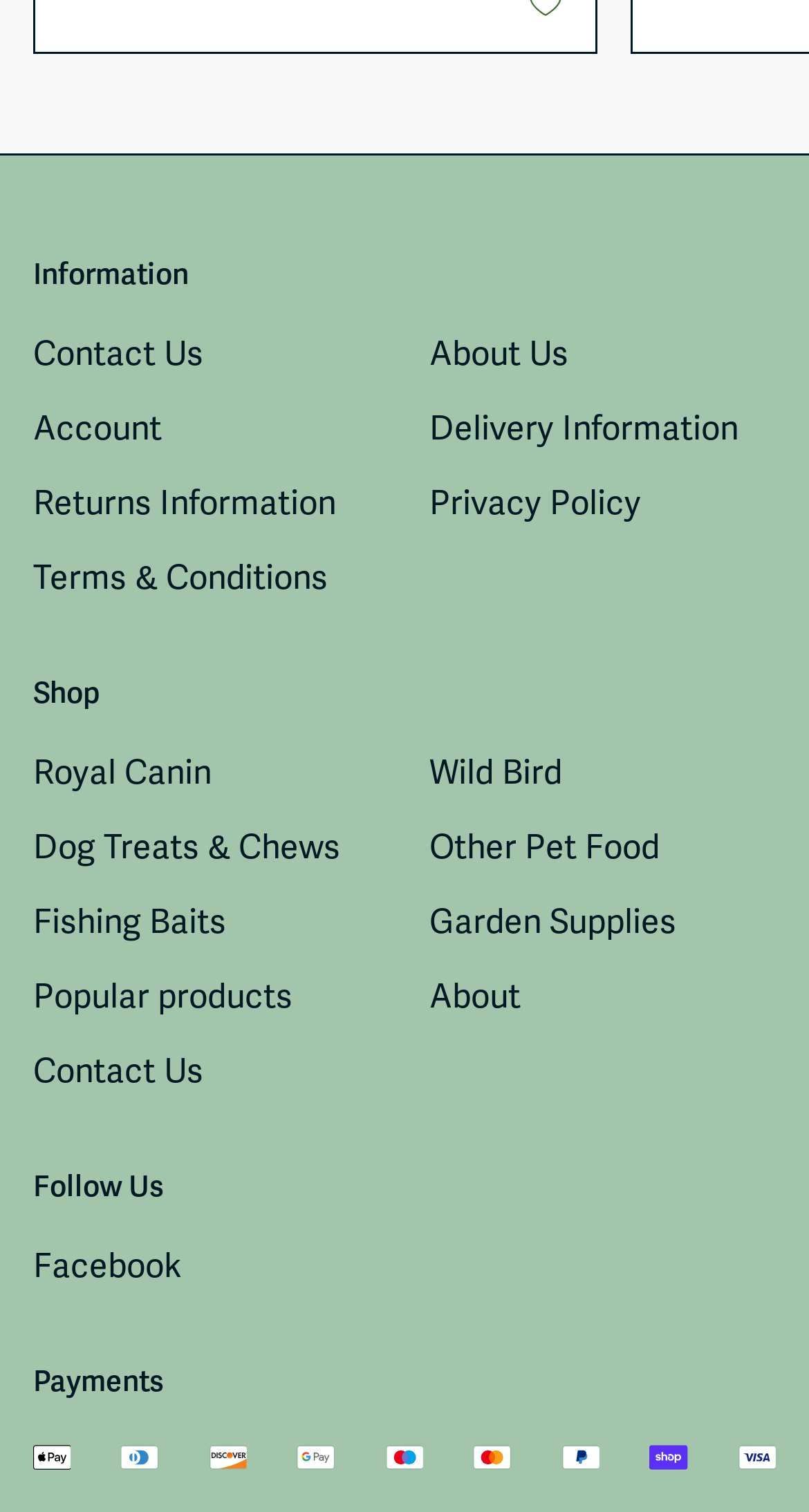Please provide the bounding box coordinates for the UI element as described: "Dog Treats & Chews". The coordinates must be four floats between 0 and 1, represented as [left, top, right, bottom].

[0.041, 0.545, 0.421, 0.574]